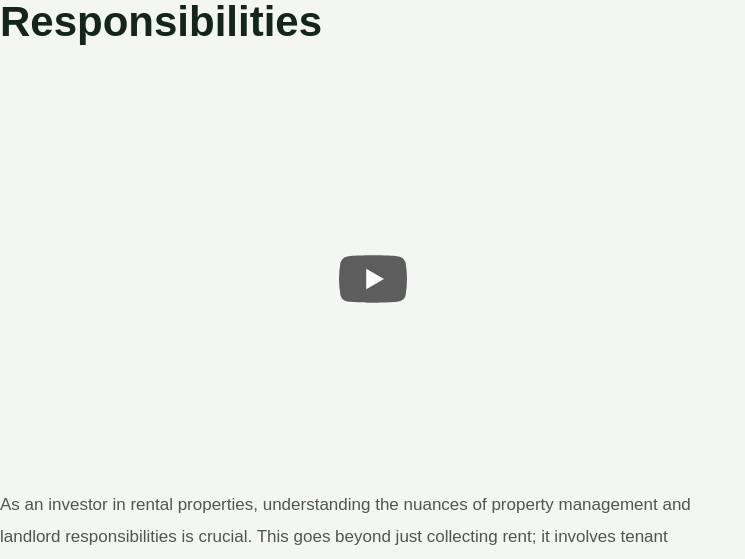Describe all the elements and aspects of the image comprehensively.

The image features a YouTube video embedded within a section titled "Property Management and Landlord Responsibilities." This video serves as a visual guide for rental property investors, emphasizing the importance of comprehending the various aspects of property management beyond merely collecting rent. Viewers are introduced to key responsibilities such as tenant screening, property maintenance, and adherence to legal obligations. The surrounding text highlights that effective property management requires a thorough understanding of laws and best practices, ensuring a successful investment journey for landlords. This content aims to aid potential and current property owners in navigating the complexities of the rental market.